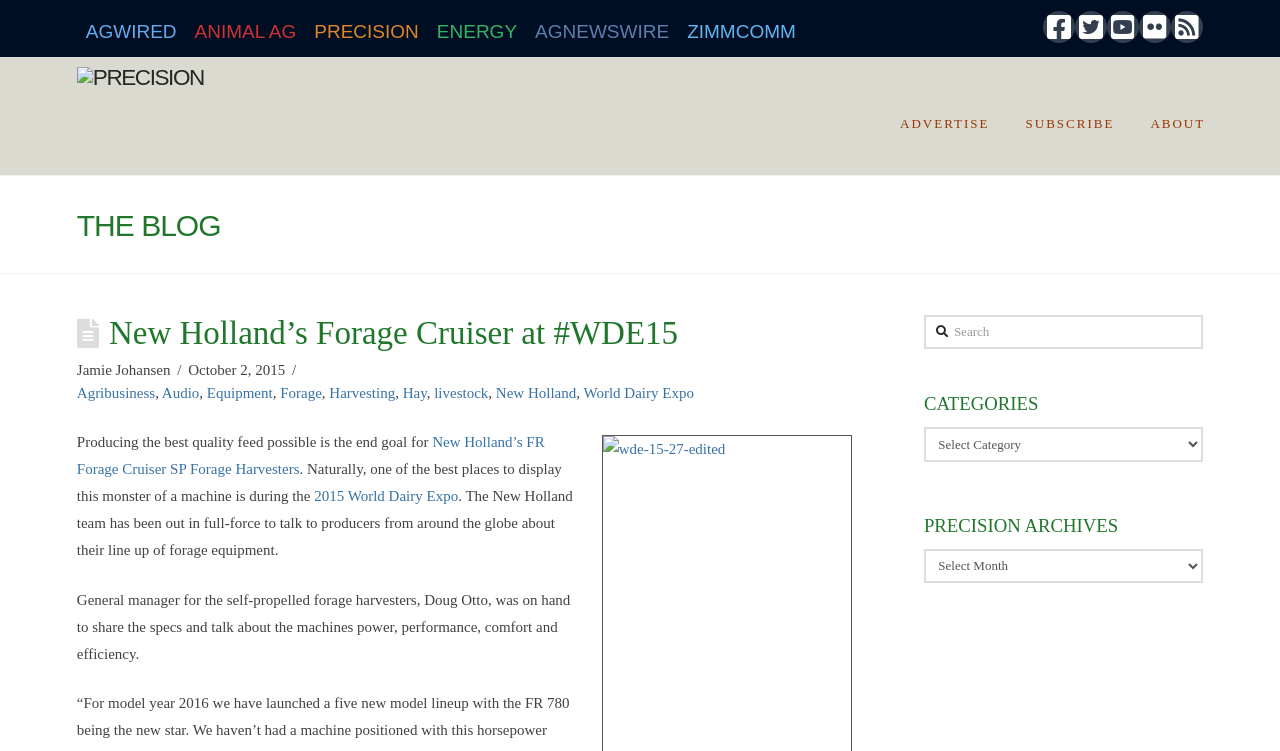Answer the question using only a single word or phrase: 
What is the author of the blog post?

Jamie Johansen